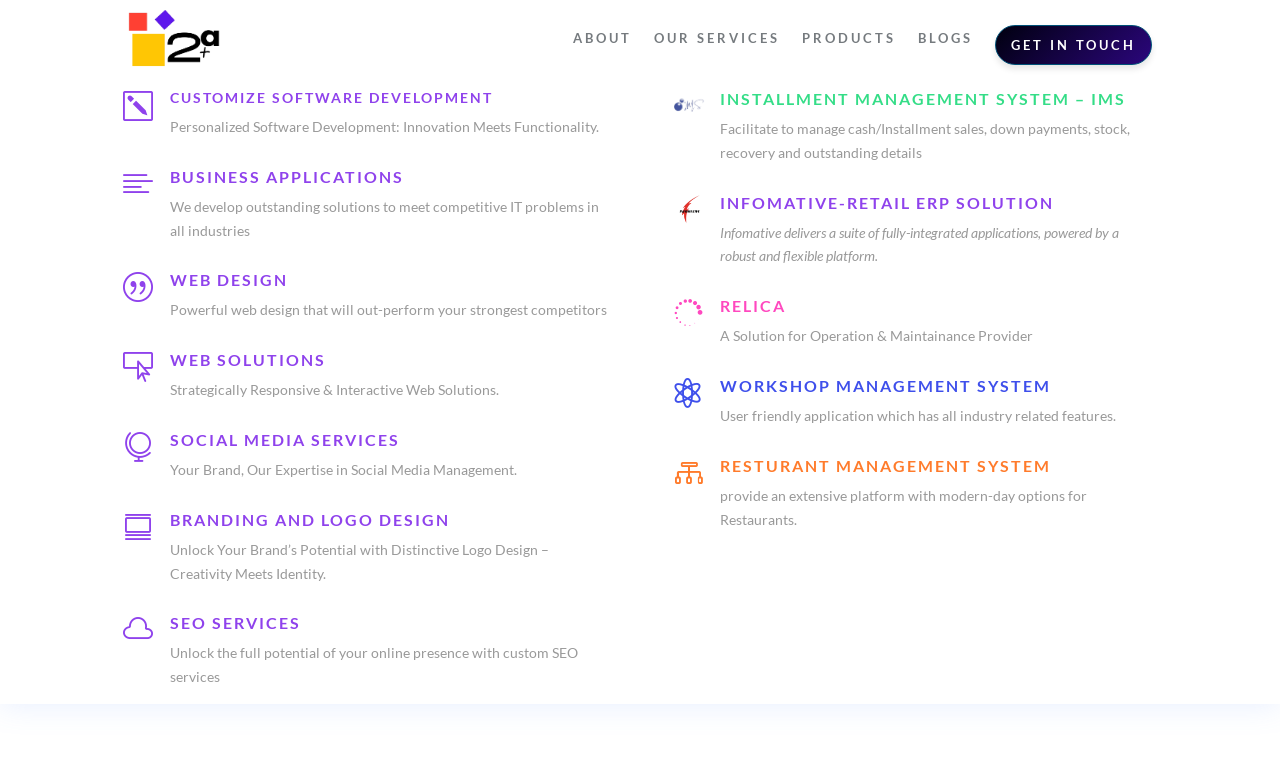Give a detailed account of the webpage's layout and content.

The webpage is about a custom software development company, Two Plus A, that specializes in software development, analysis, and design of business applications and websites. 

At the top of the page, there is a navigation menu with links to "ABOUT", "OUR SERVICES", "PRODUCTS", "BLOGS", and "GET IN TOUCH". Below the navigation menu, there is a heading "CUSTOMIZE SOFTWARE DEVELOPMENT" with a link to the same title. 

To the left of the heading, there is a small icon "k" and a link to it. Below the heading, there is a paragraph of text "Personalized Software Development: Innovation Meets Functionality." 

Further down the page, there are sections for "BUSINESS APPLICATIONS", "WEB DESIGN", "WEB SOLUTIONS", "SOCIAL MEDIA SERVICES", "BRANDING AND LOGO DESIGN", and "SEO SERVICES". Each section has a heading, a link to the heading, and a paragraph of text describing the service. 

To the left of each section, there is a small icon. The sections are arranged vertically, with the "BUSINESS APPLICATIONS" section at the top and the "SEO SERVICES" section at the bottom. 

On the right side of the page, there are sections for "INSTALLMENT MANAGEMENT SYSTEM – IMS", "Account and Inventory Software", "INFOMATIVE-RETAIL ERP SOLUTION", "RELICA", "WORKSHOP MANAGEMENT SYSTEM", and "RESTURANT MANAGEMENT SYSTEM". Each section has a heading, a link to the heading, and a paragraph of text describing the service. 

Some of these sections also have an image or an icon. The sections are arranged vertically, with the "INSTALLMENT MANAGEMENT SYSTEM – IMS" section at the top and the "RESTURANT MANAGEMENT SYSTEM" section at the bottom.